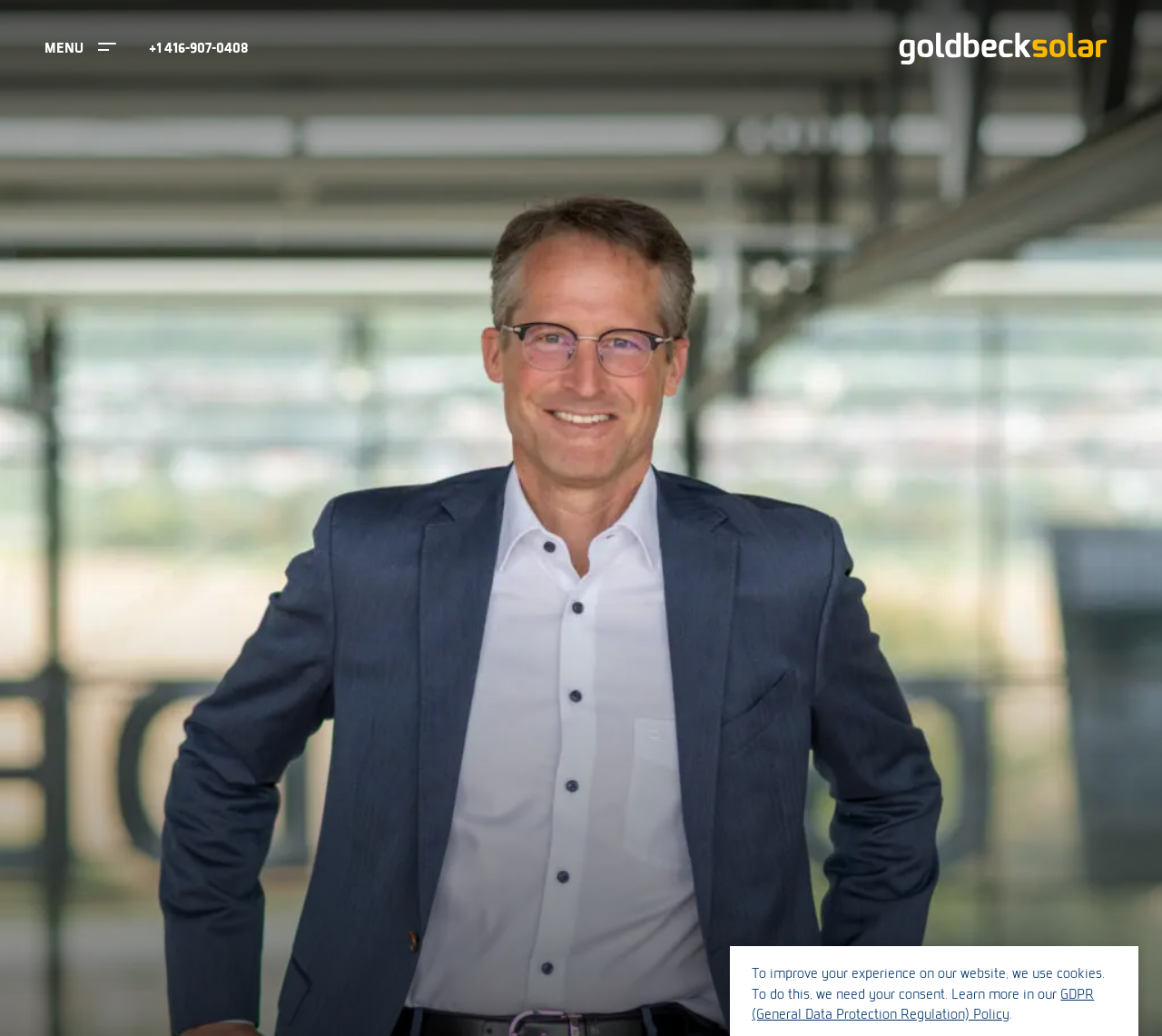Provide a brief response to the question using a single word or phrase: 
What is the purpose of the button on the top left?

Toggle navigation